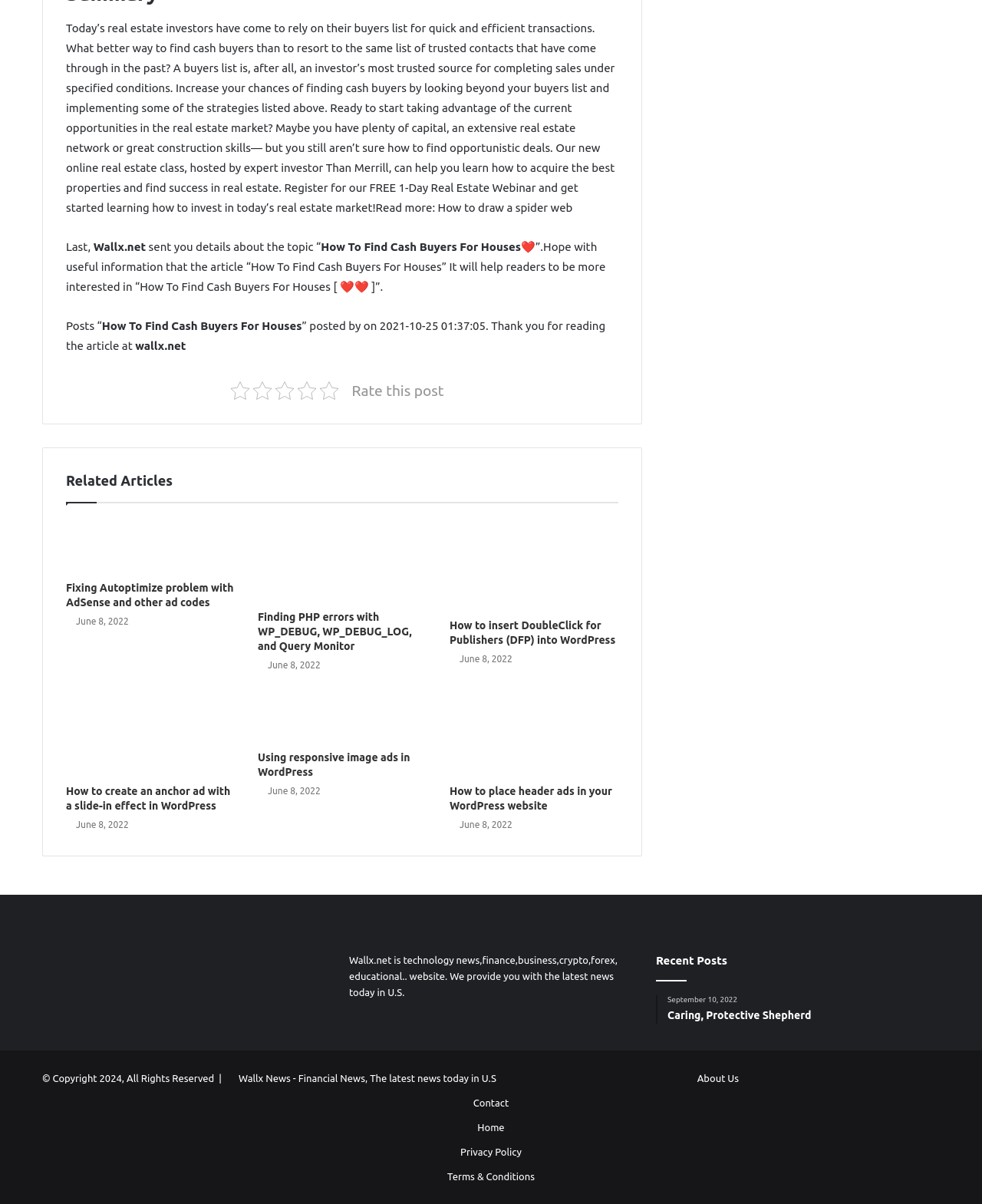Provide the bounding box coordinates of the HTML element described as: "Terms & Conditions". The bounding box coordinates should be four float numbers between 0 and 1, i.e., [left, top, right, bottom].

[0.455, 0.973, 0.545, 0.981]